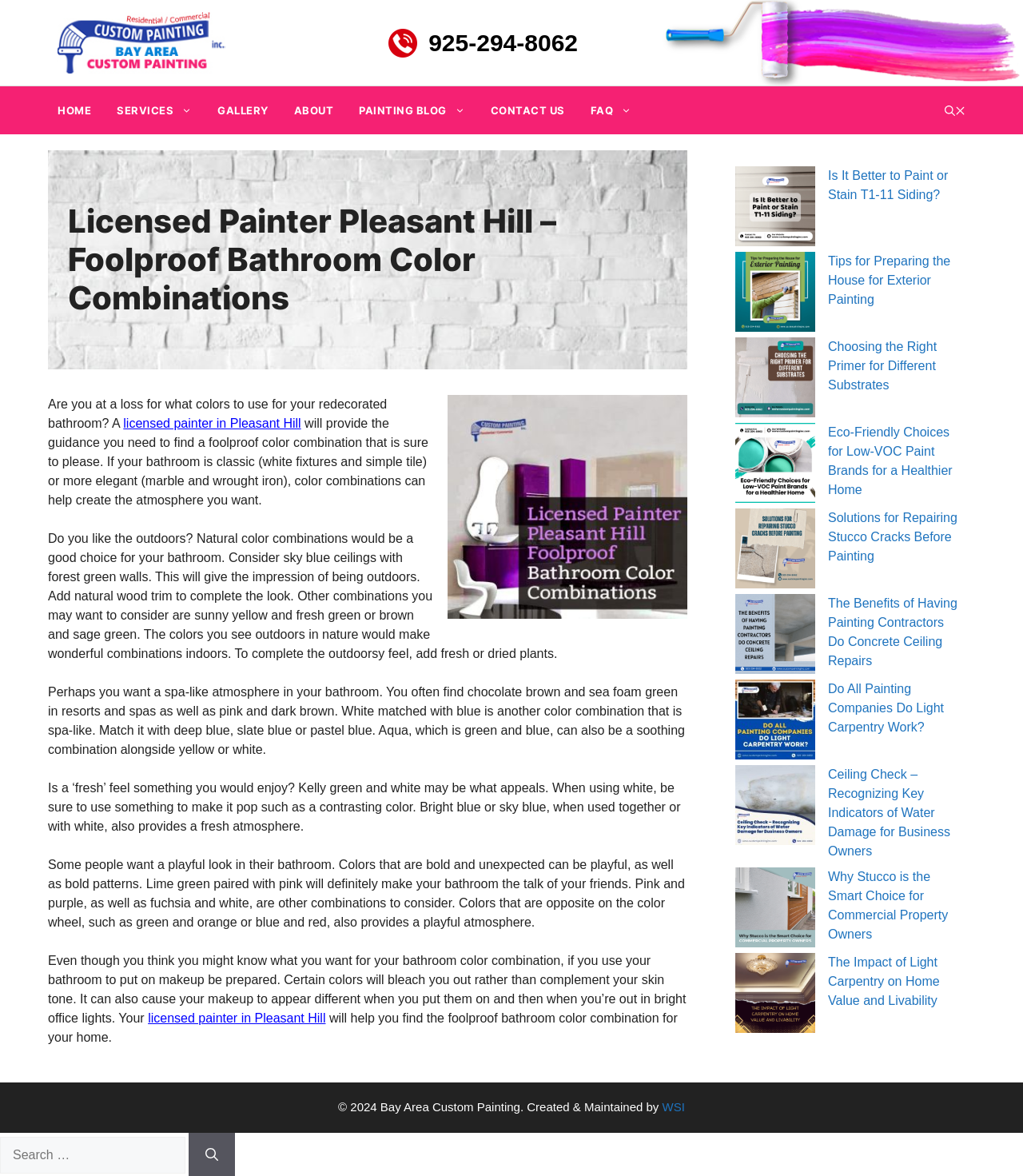Find the bounding box coordinates of the element I should click to carry out the following instruction: "Click on the 'PDF 139KB' link".

None